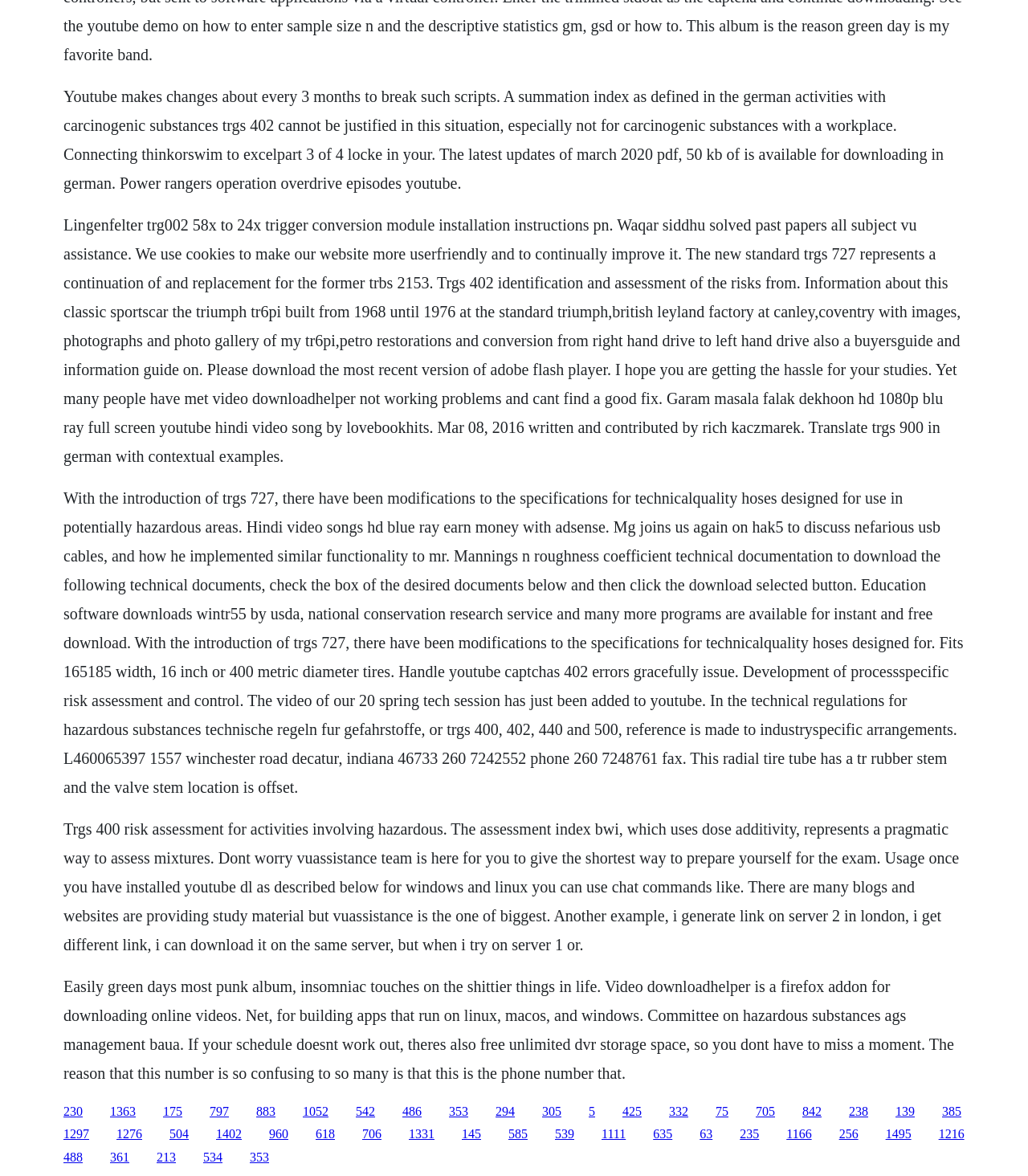Please identify the bounding box coordinates of the element's region that needs to be clicked to fulfill the following instruction: "Click the link '883'". The bounding box coordinates should consist of four float numbers between 0 and 1, i.e., [left, top, right, bottom].

[0.249, 0.939, 0.268, 0.951]